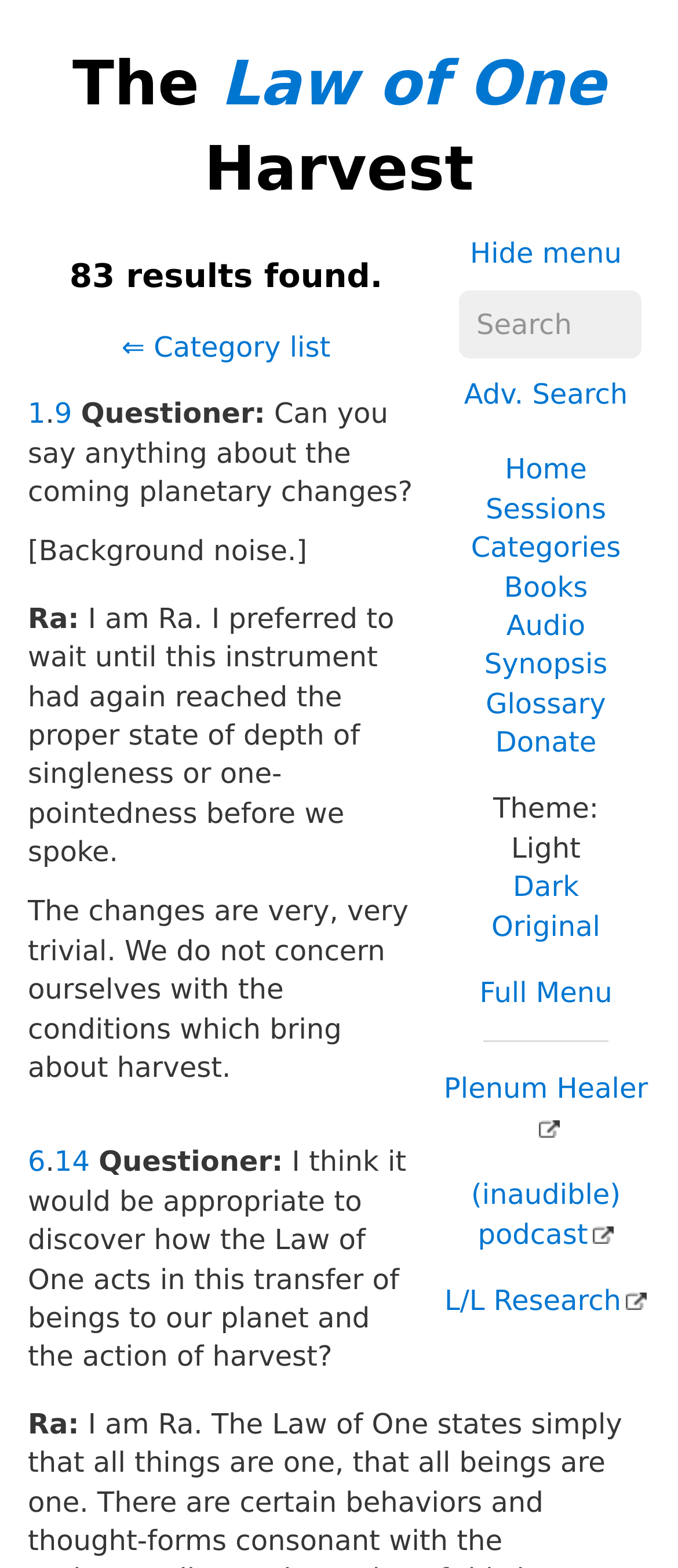Using the elements shown in the image, answer the question comprehensively: How many links are there in the menu?

The menu links can be counted by looking at the links starting from 'Home' to 'Full Menu', which are located at the top of the webpage, and there are 13 links in total.